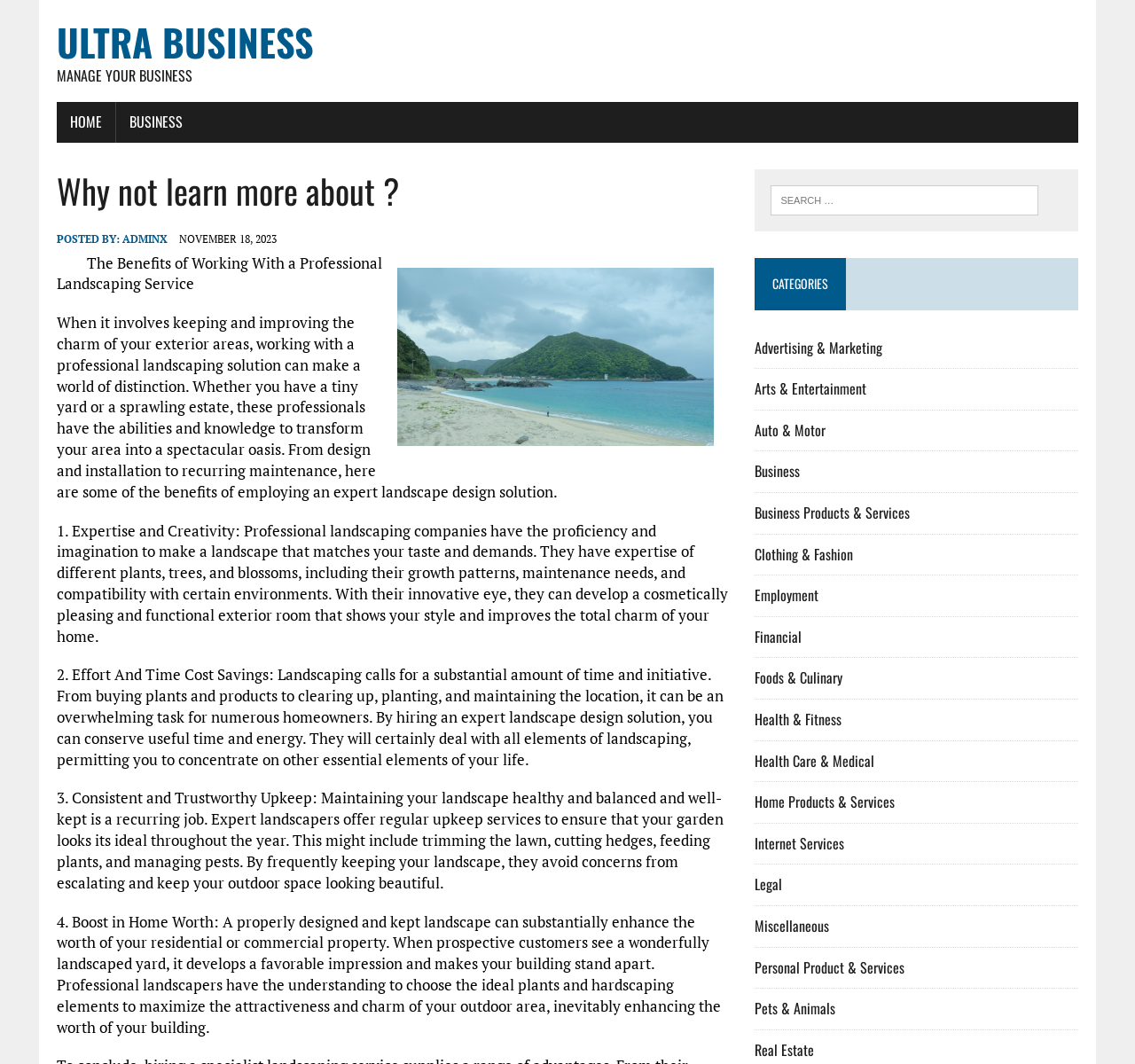What is the name of the website?
Can you provide an in-depth and detailed response to the question?

The name of the website can be found in the top-left corner of the webpage, where it says 'Why not learn more about? – Ultra Business'. This is also confirmed by the link 'Ultra Business' with a bounding box of [0.05, 0.017, 0.95, 0.079].